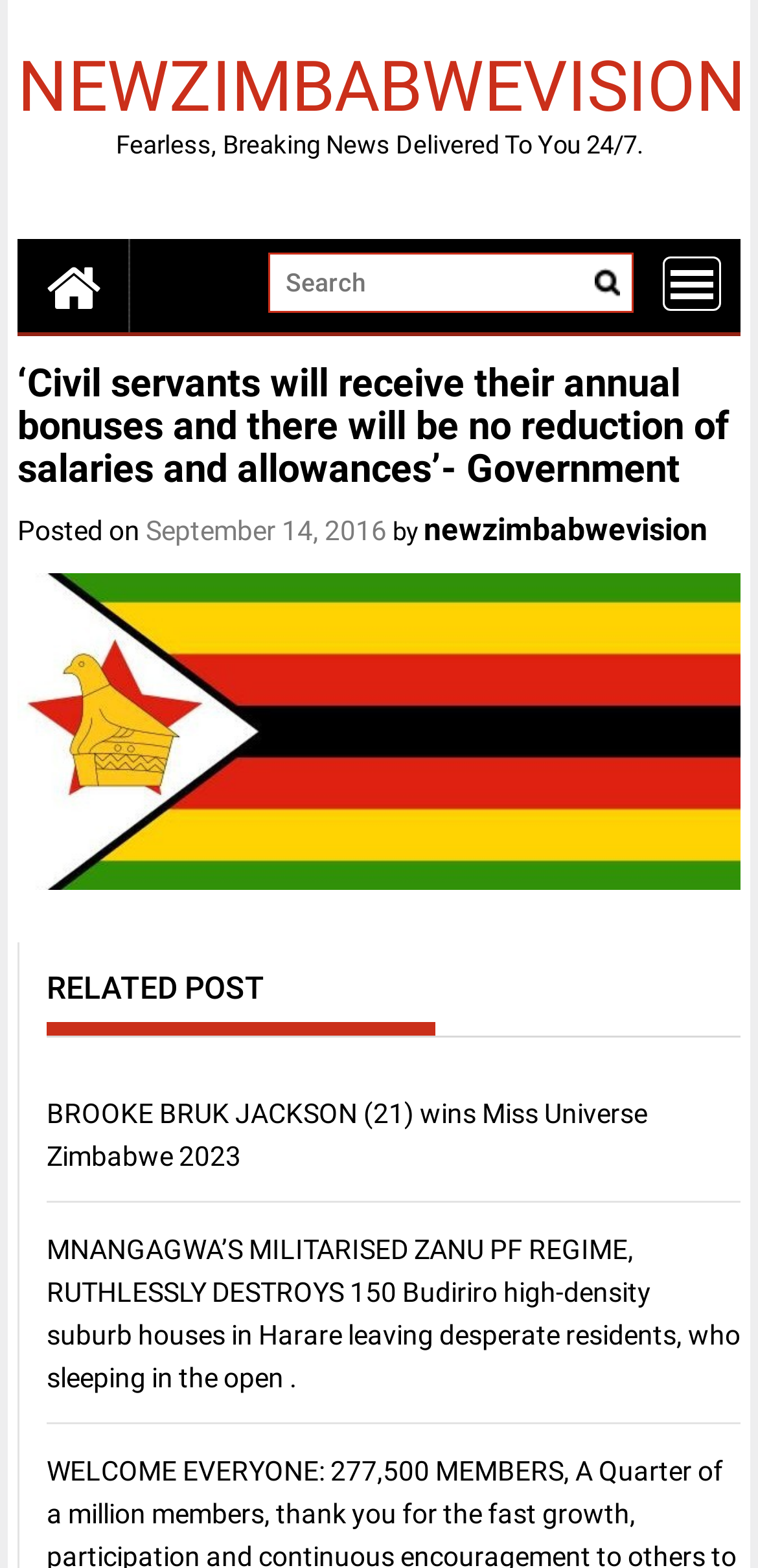Offer a comprehensive description of the webpage’s content and structure.

The webpage appears to be a news article page from newzimbabwevision. At the top left, there is a link to skip to the content. Next to it, there is a link to the website's logo, "NEWZIMBABWEVISION", which takes up most of the top section. Below the logo, there is a static text that reads "Fearless, Breaking News Delivered To You 24/7." 

To the right of the static text, there is a search bar with a magnifying glass icon and a "Search" button. On the far right, there is a "MENU" button that has a dropdown menu. 

The main content of the page is a news article with the title "‘Civil servants will receive their annual bonuses and there will be no reduction of salaries and allowances’- Government". The title is followed by the posting date, "September 14, 2016", and the author, "newzimbabwevision". 

Below the article title, there is a large figure or image that takes up most of the width of the page. Underneath the figure, there is a heading that reads "RELATED POST". Below this heading, there are two links to related news articles, one about a Miss Universe Zimbabwe winner and another about a housing demolition incident in Harare.